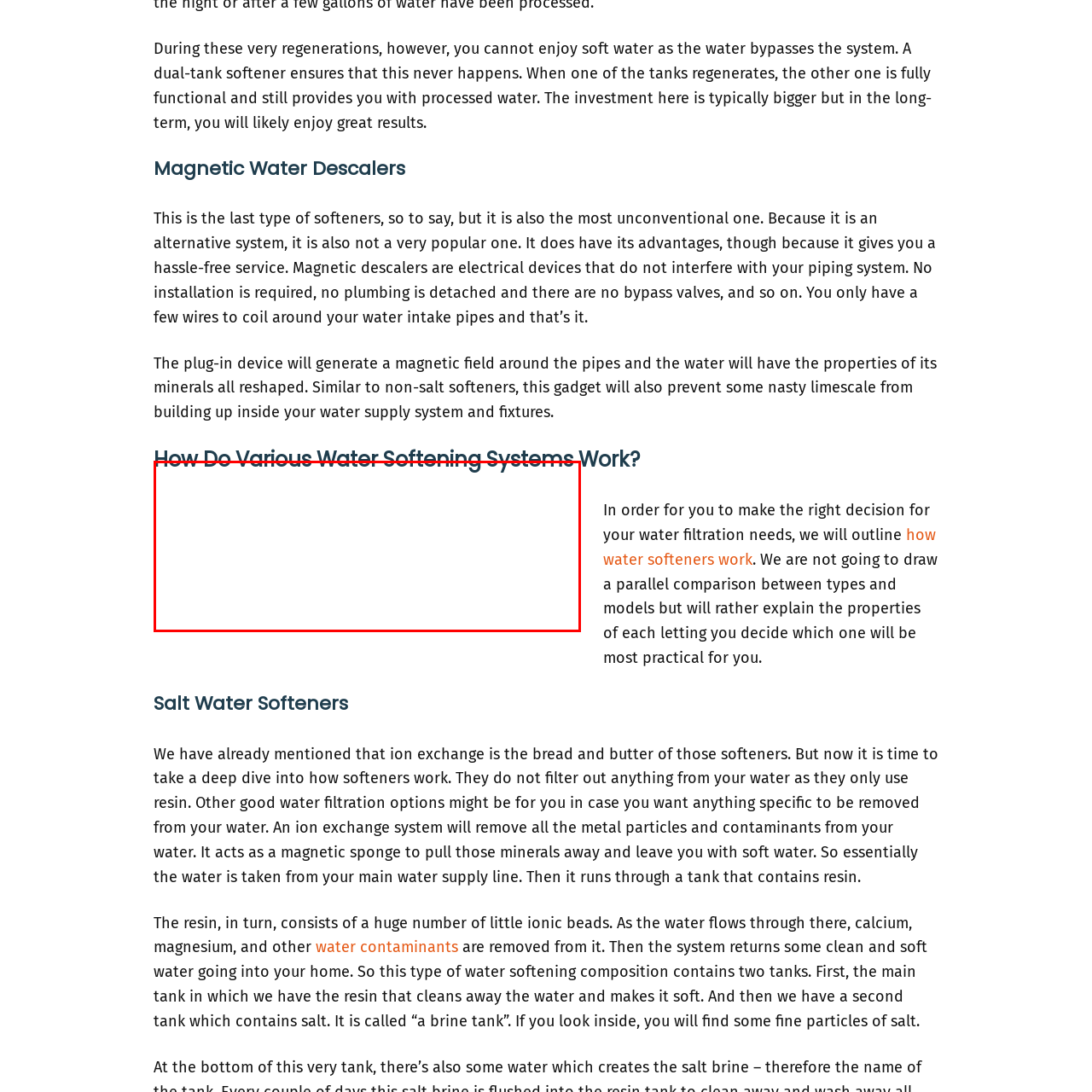What is the purpose of the image?
Examine the image enclosed within the red bounding box and provide a comprehensive answer relying on the visual details presented in the image.

The caption states that the image complements the surrounding content, ultimately assisting readers in making informed decisions about water filtration and softening options. This suggests that the purpose of the image is to provide visual information to help readers make informed decisions.